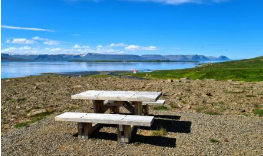Offer a detailed narrative of the scene depicted in the image.

The image captures a picturesque scene in the Westfjords of Iceland, showcasing a rustic wooden picnic table set against the stunning backdrop of a tranquil fjord. The serene waters reflect the clear, blue sky, dotted with soft white clouds. In the distance, majestic mountains rise, their rugged silhouettes contrasted against the vibrant landscape. This peaceful spot, located near Ísafjörður, invites visitors to relax and enjoy the breathtaking natural beauty of the area. The combination of the rocky shore, lush greenery, and inviting table suggests a perfect setting for a meal or a moment of reflection in this unique and captivating region.